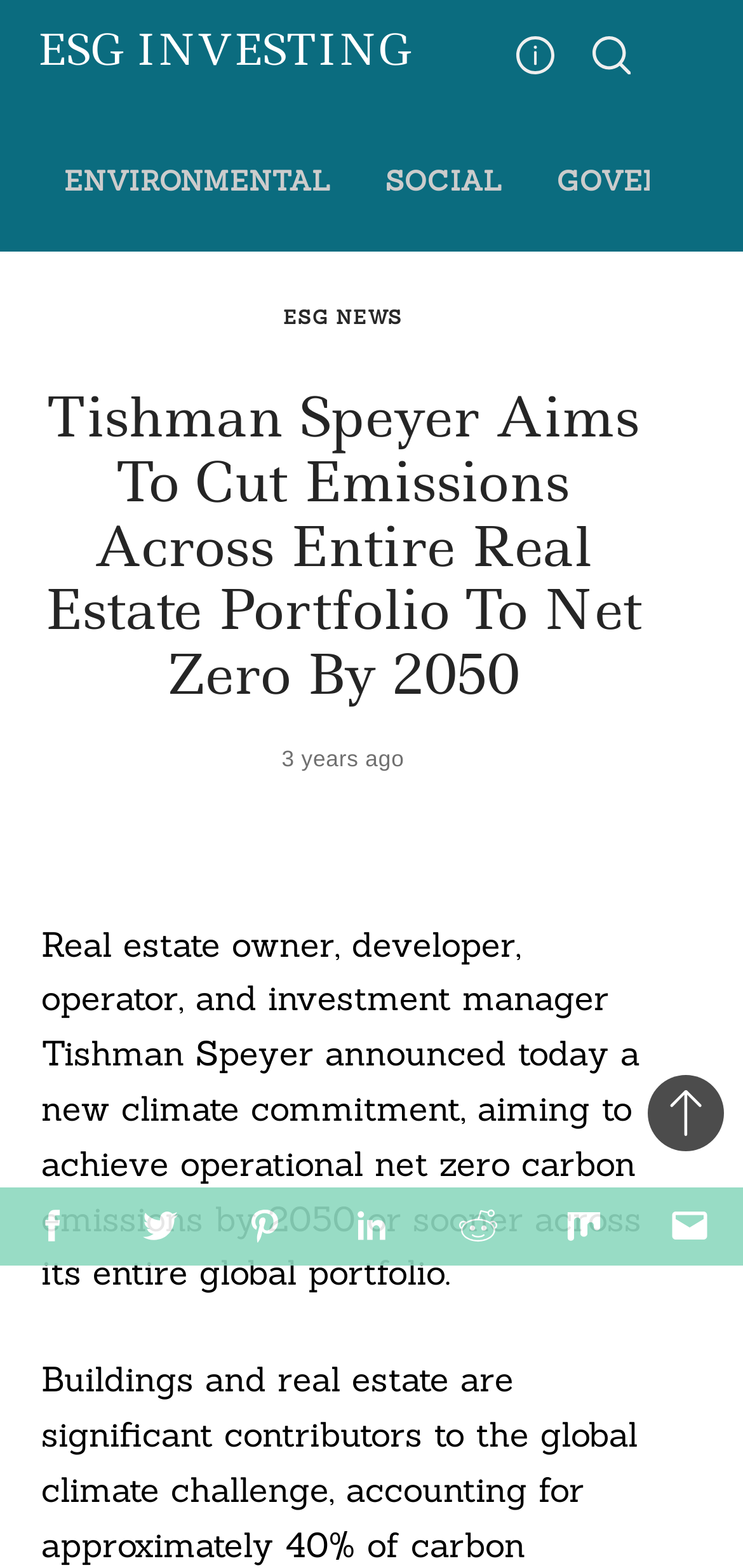What is the goal of the company's climate commitment?
Please give a detailed and thorough answer to the question, covering all relevant points.

The goal of the company's climate commitment can be found in the main content of the webpage, where it is mentioned that the company aims to 'achieve operational net zero carbon emissions by 2050 or sooner across its entire global portfolio'.